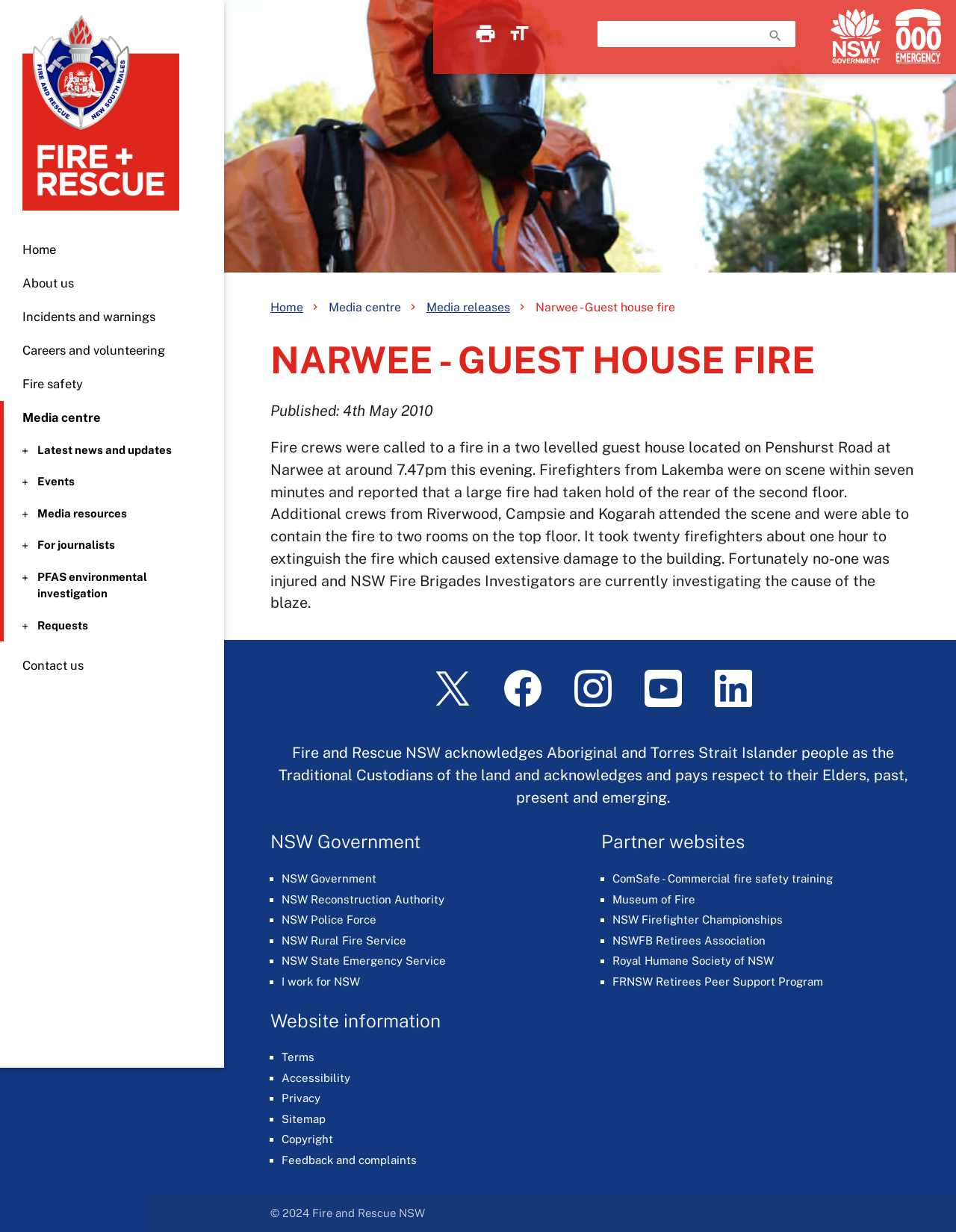What is the name of the fire brigade that responded to the fire? Look at the image and give a one-word or short phrase answer.

Lakemba